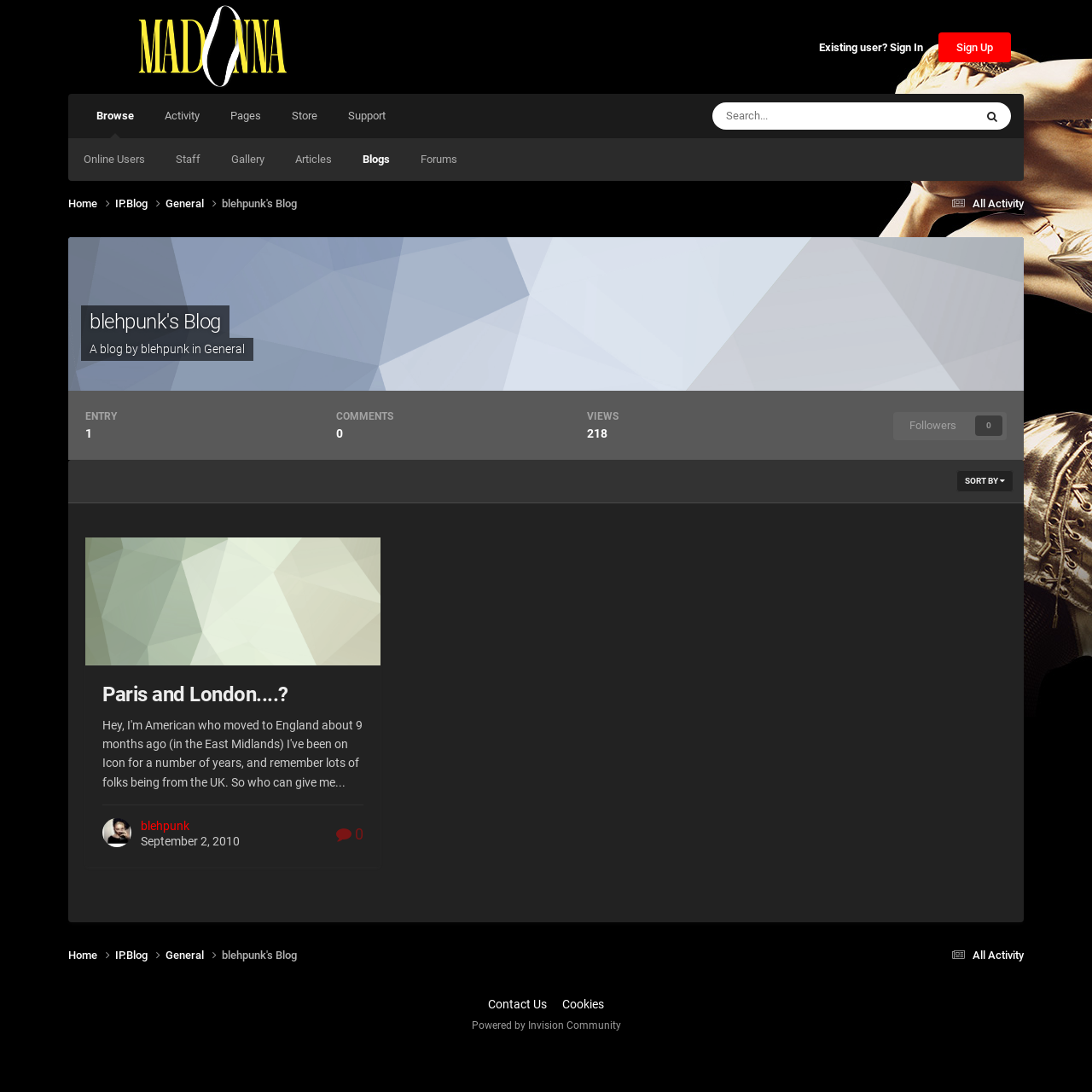What is the name of the author of the latest blog post?
Using the screenshot, give a one-word or short phrase answer.

blehpunk